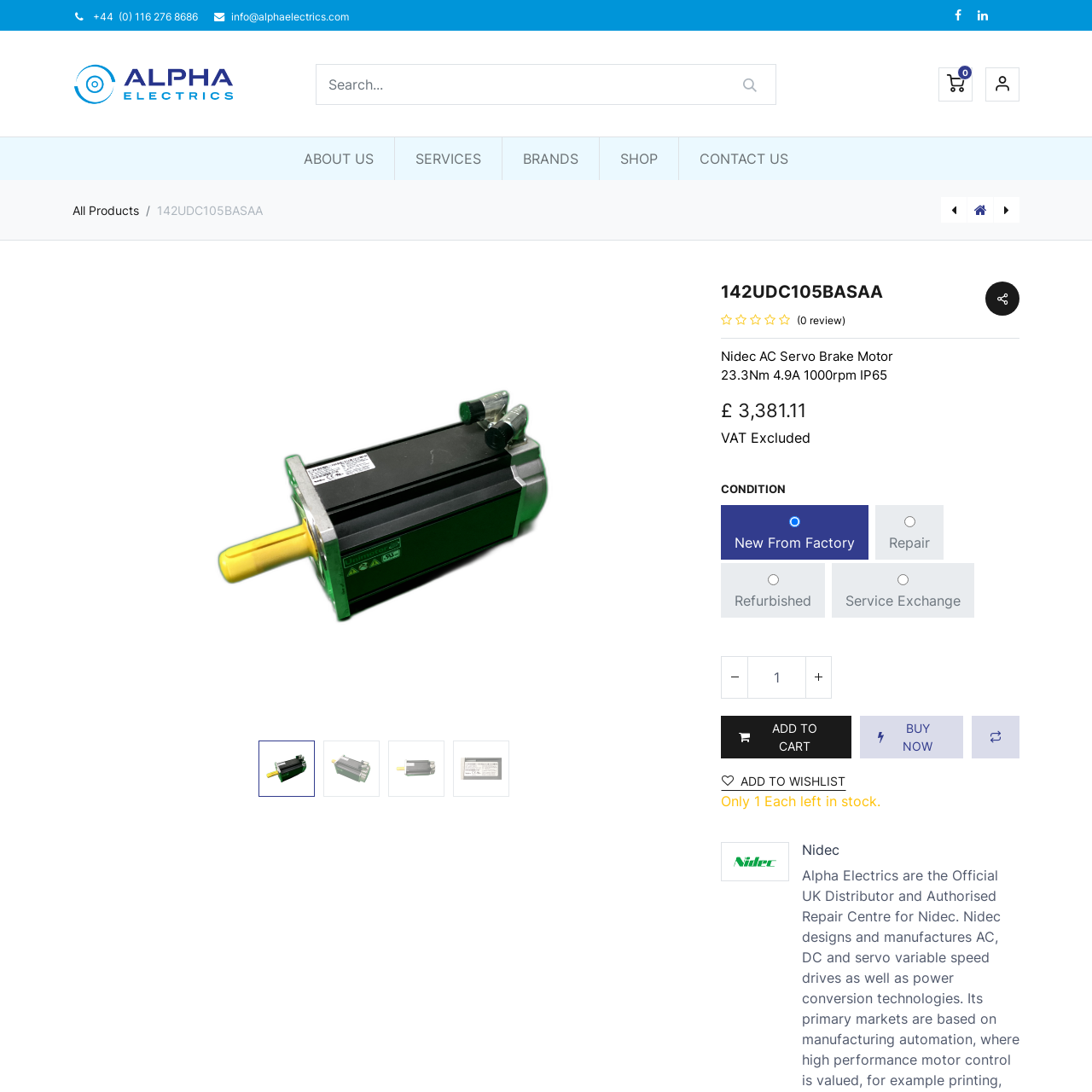Could you specify the bounding box coordinates for the clickable section to complete the following instruction: "Contact us"?

[0.633, 0.126, 0.73, 0.165]